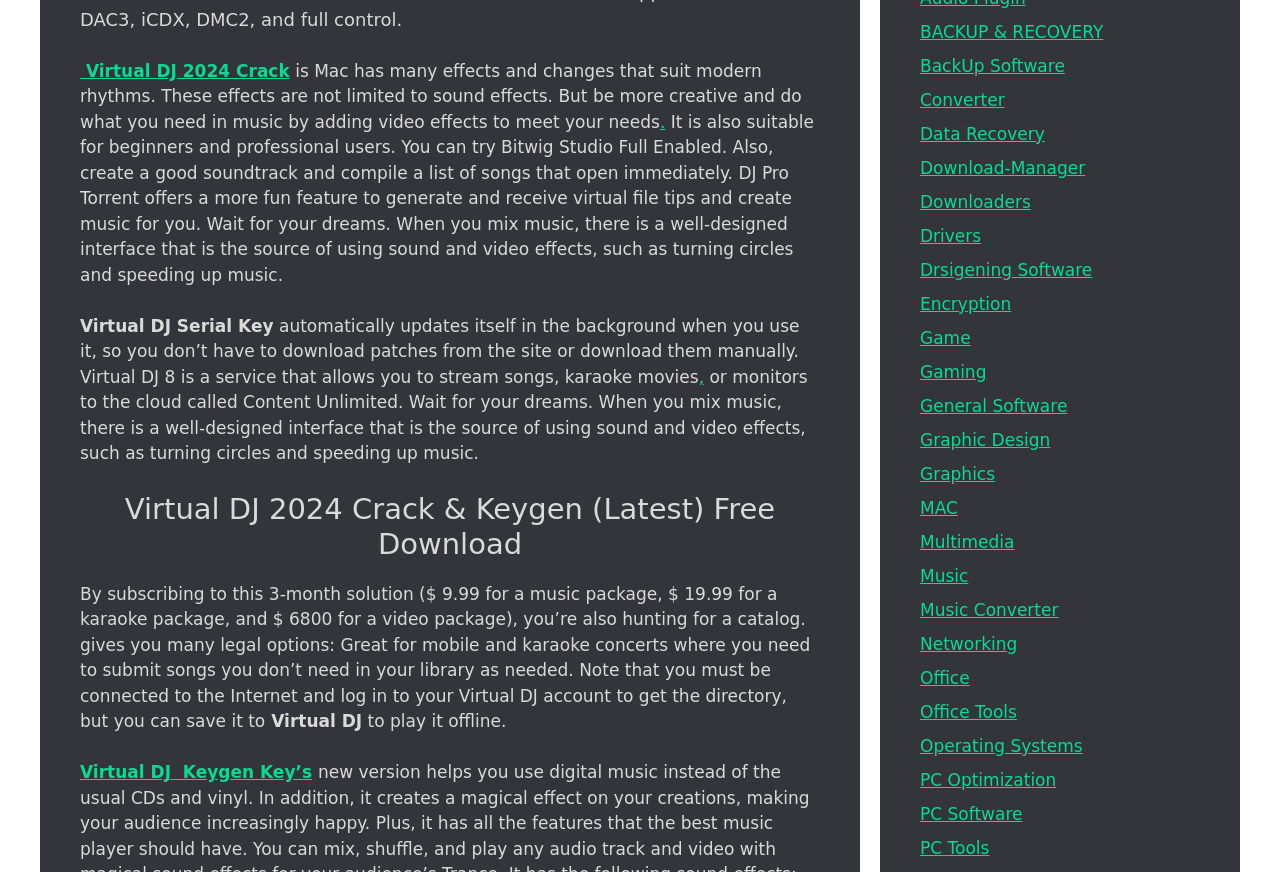What type of effects can be added to music with Virtual DJ 2024?
Provide a one-word or short-phrase answer based on the image.

Sound and video effects